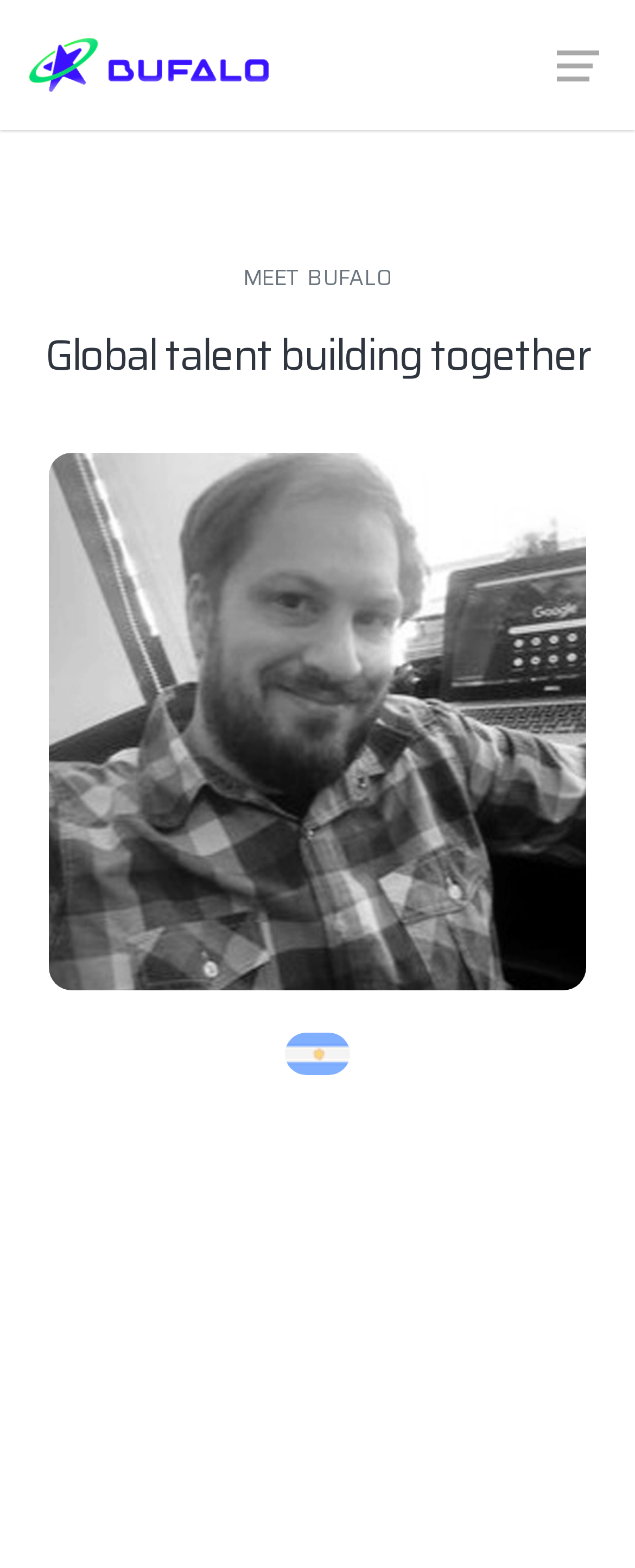What is the symbol below Bruno Tenaglia's name?
Answer the question in as much detail as possible.

The symbol below Bruno Tenaglia's name is a flag, which may represent his nationality or the country where the company is based.